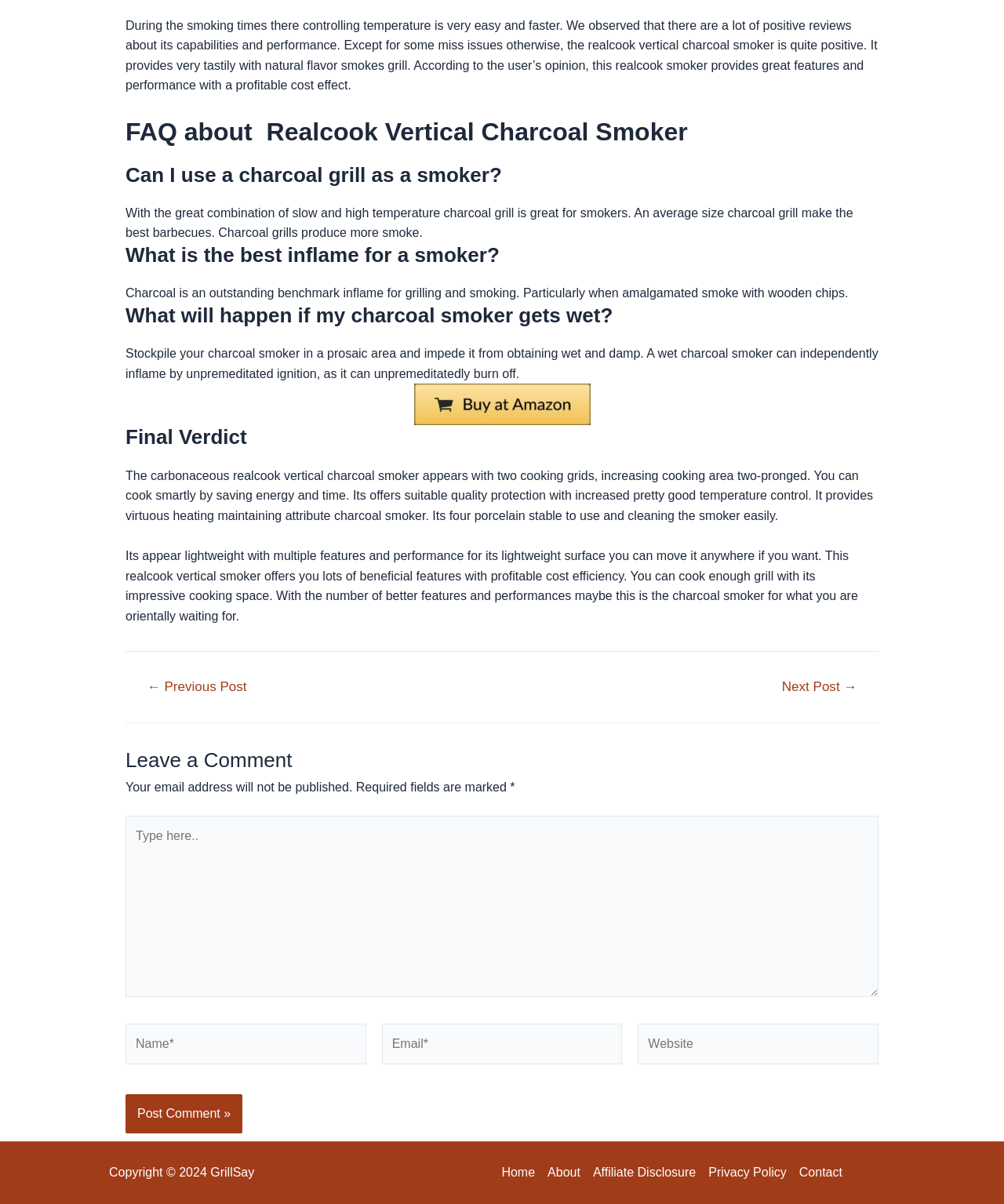Answer the question below in one word or phrase:
What should you do to prevent your charcoal smoker from getting wet?

Store it in a dry area